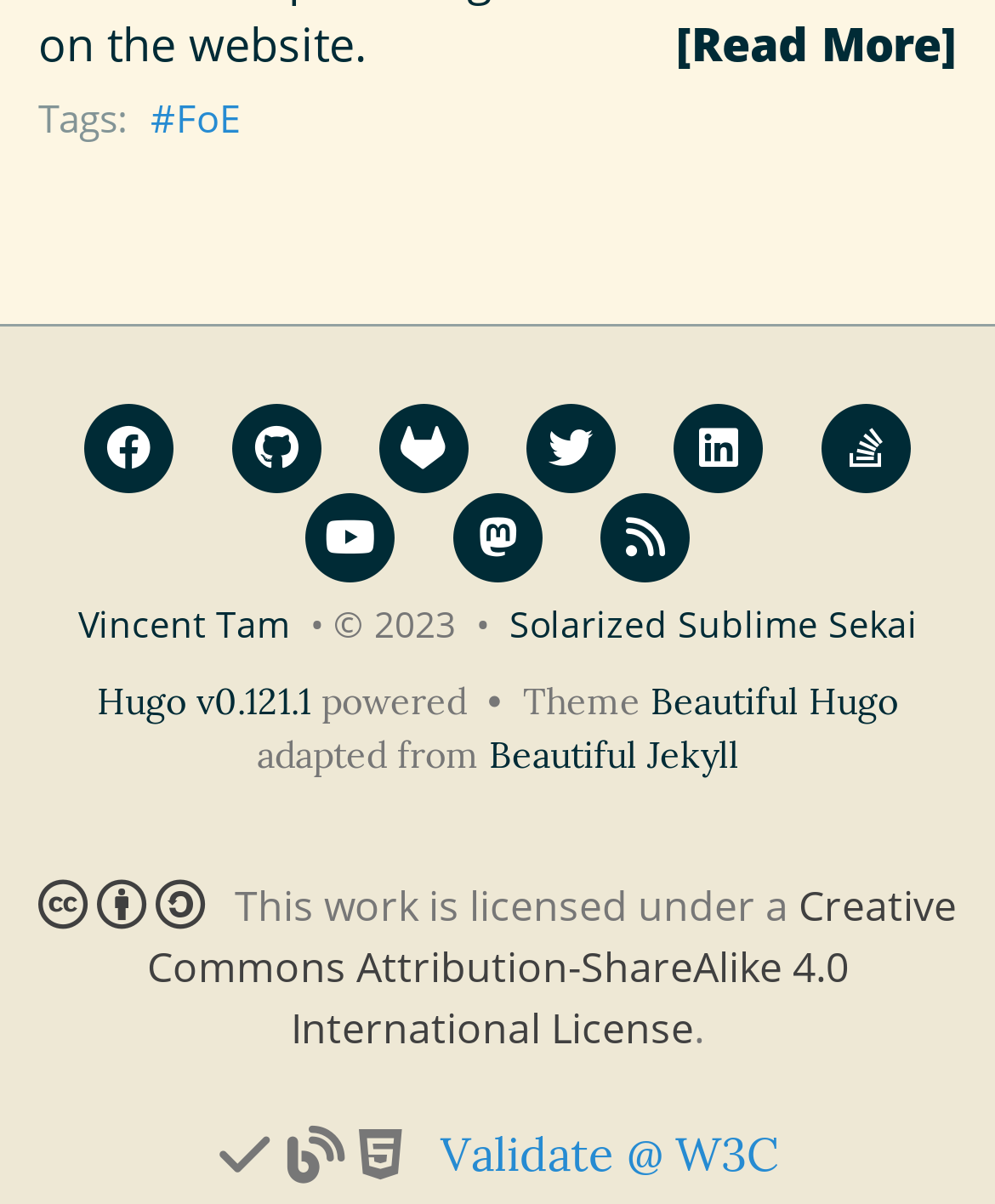Please specify the bounding box coordinates of the element that should be clicked to execute the given instruction: 'Validate the webpage at W3C'. Ensure the coordinates are four float numbers between 0 and 1, expressed as [left, top, right, bottom].

[0.442, 0.934, 0.783, 0.983]